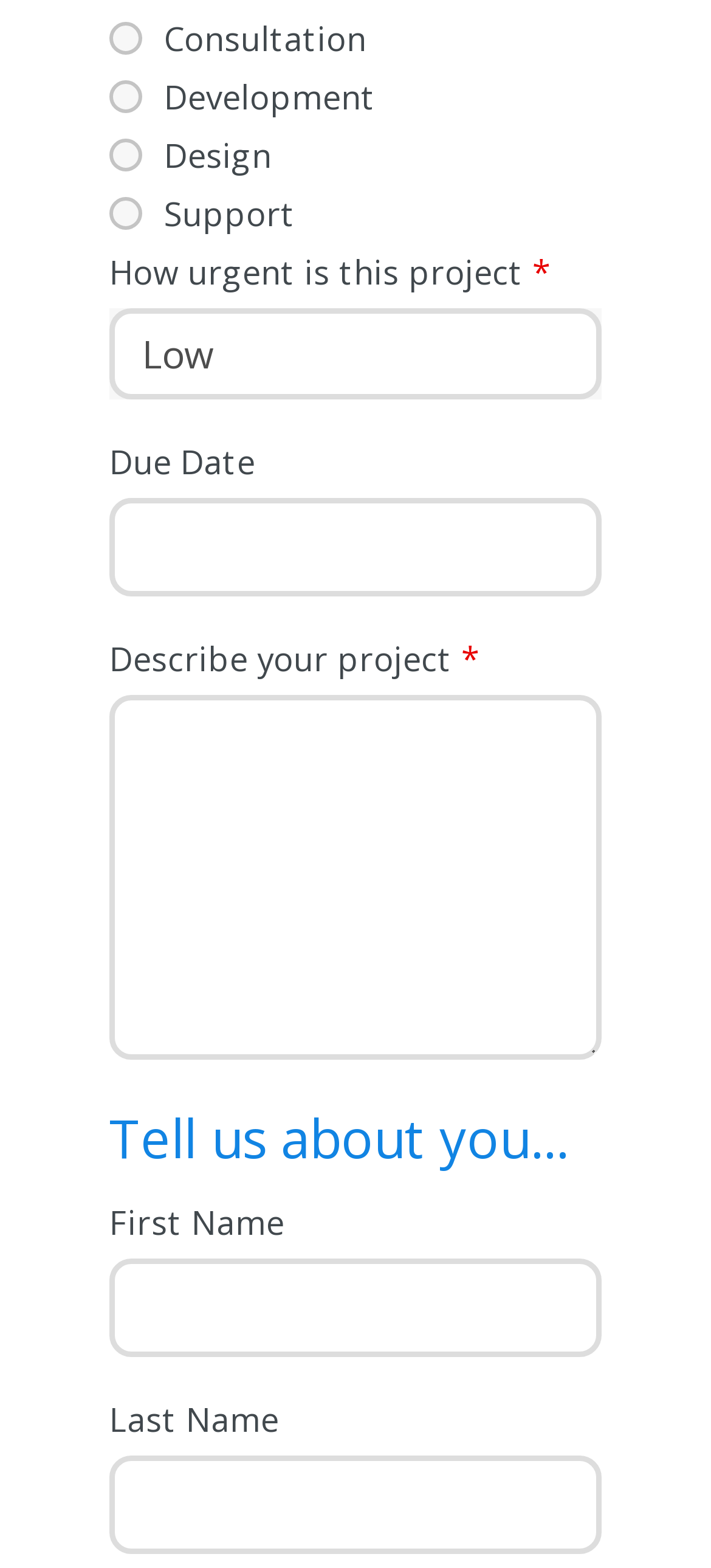Identify the bounding box coordinates for the region of the element that should be clicked to carry out the instruction: "Enter your first name". The bounding box coordinates should be four float numbers between 0 and 1, i.e., [left, top, right, bottom].

[0.154, 0.803, 0.846, 0.866]